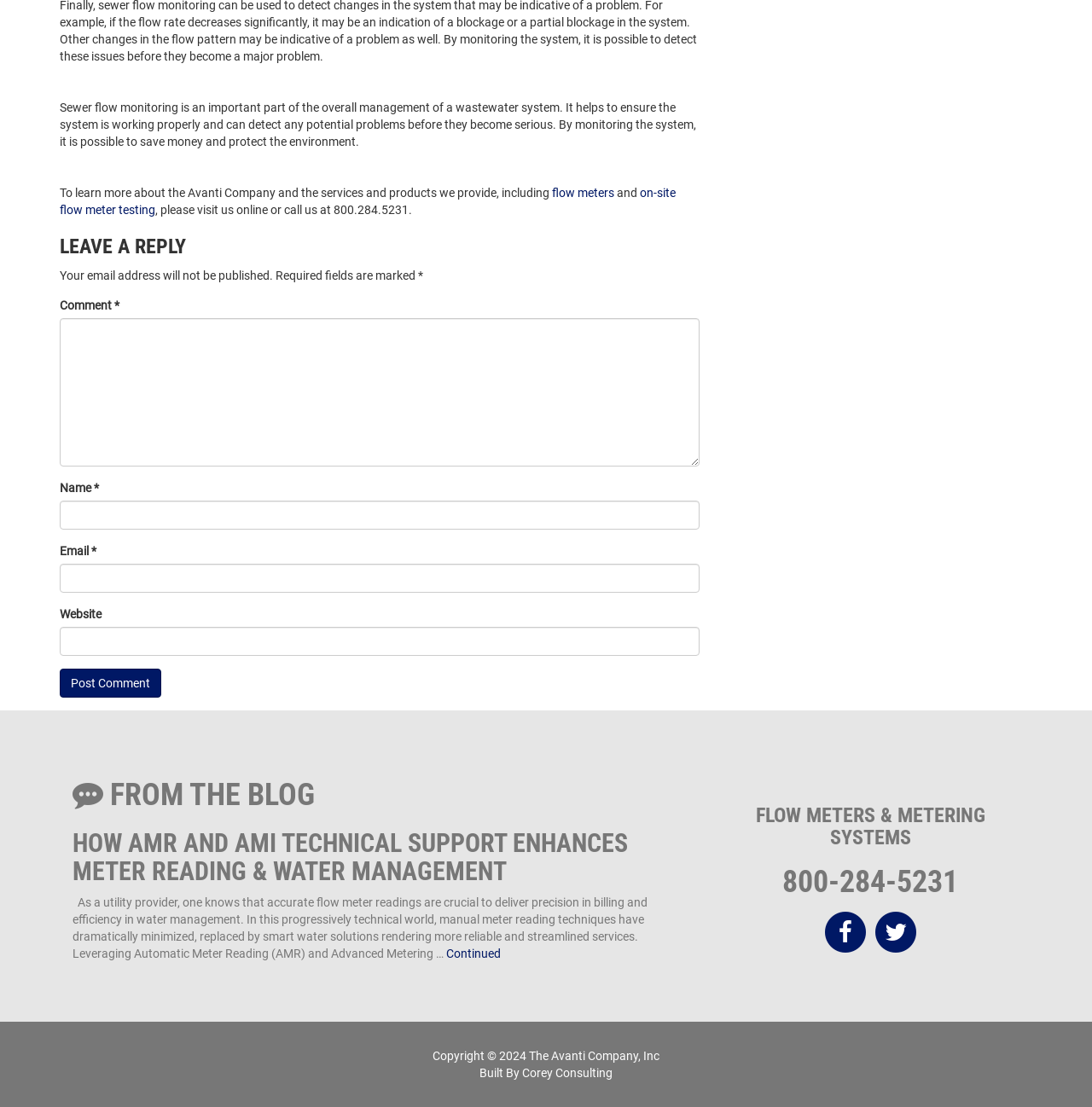Find the bounding box coordinates of the element's region that should be clicked in order to follow the given instruction: "check out the Top 5 Best Ping Pong Paddle Under 30". The coordinates should consist of four float numbers between 0 and 1, i.e., [left, top, right, bottom].

None